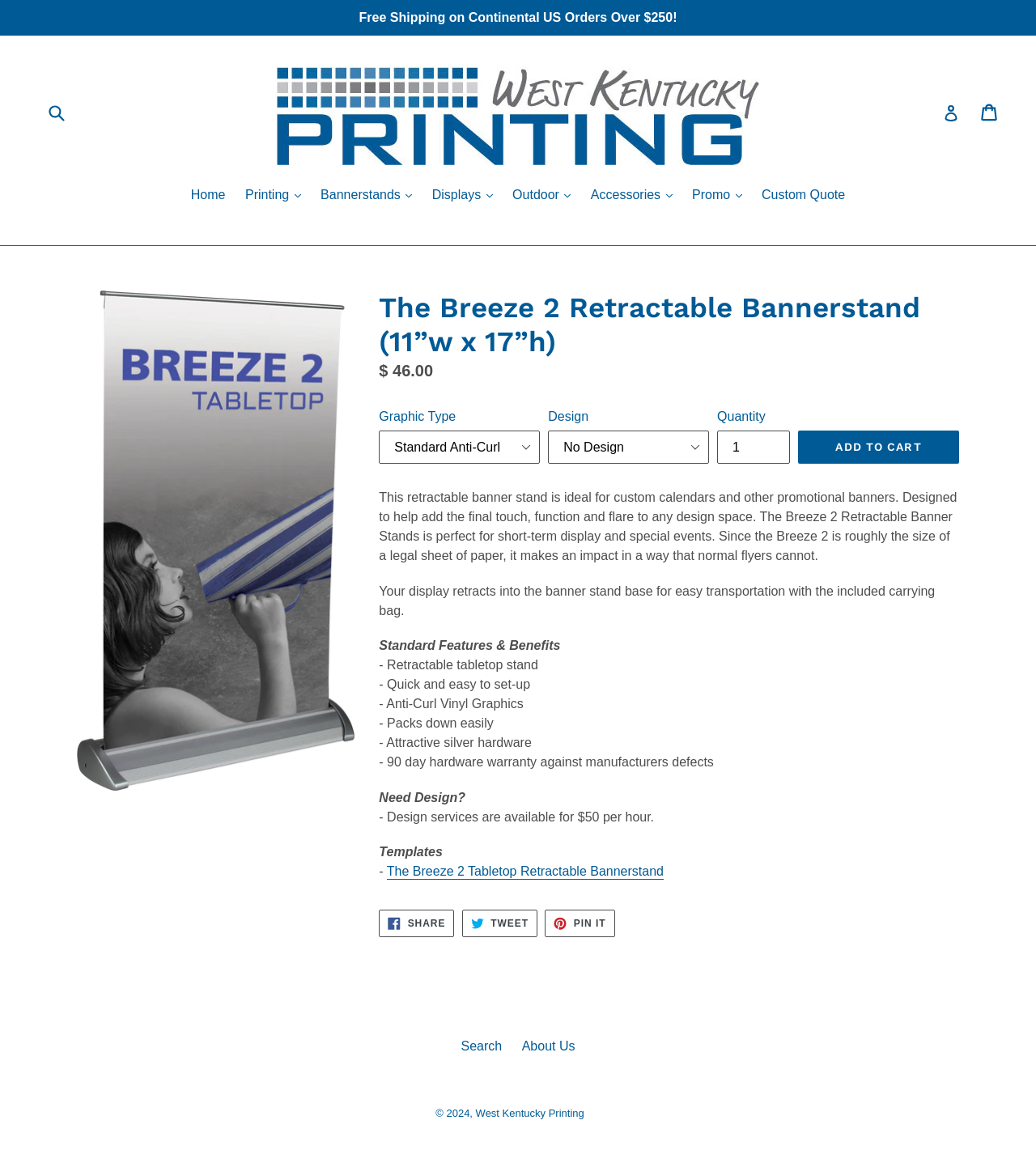What is the purpose of the Breeze 2 Retractable Bannerstand?
Refer to the image and give a detailed answer to the question.

The purpose of the Breeze 2 Retractable Bannerstand is mentioned in the product description as 'ideal for custom calendars and other promotional banners', indicating that it is designed to be used for displaying custom calendars and promotional banners.